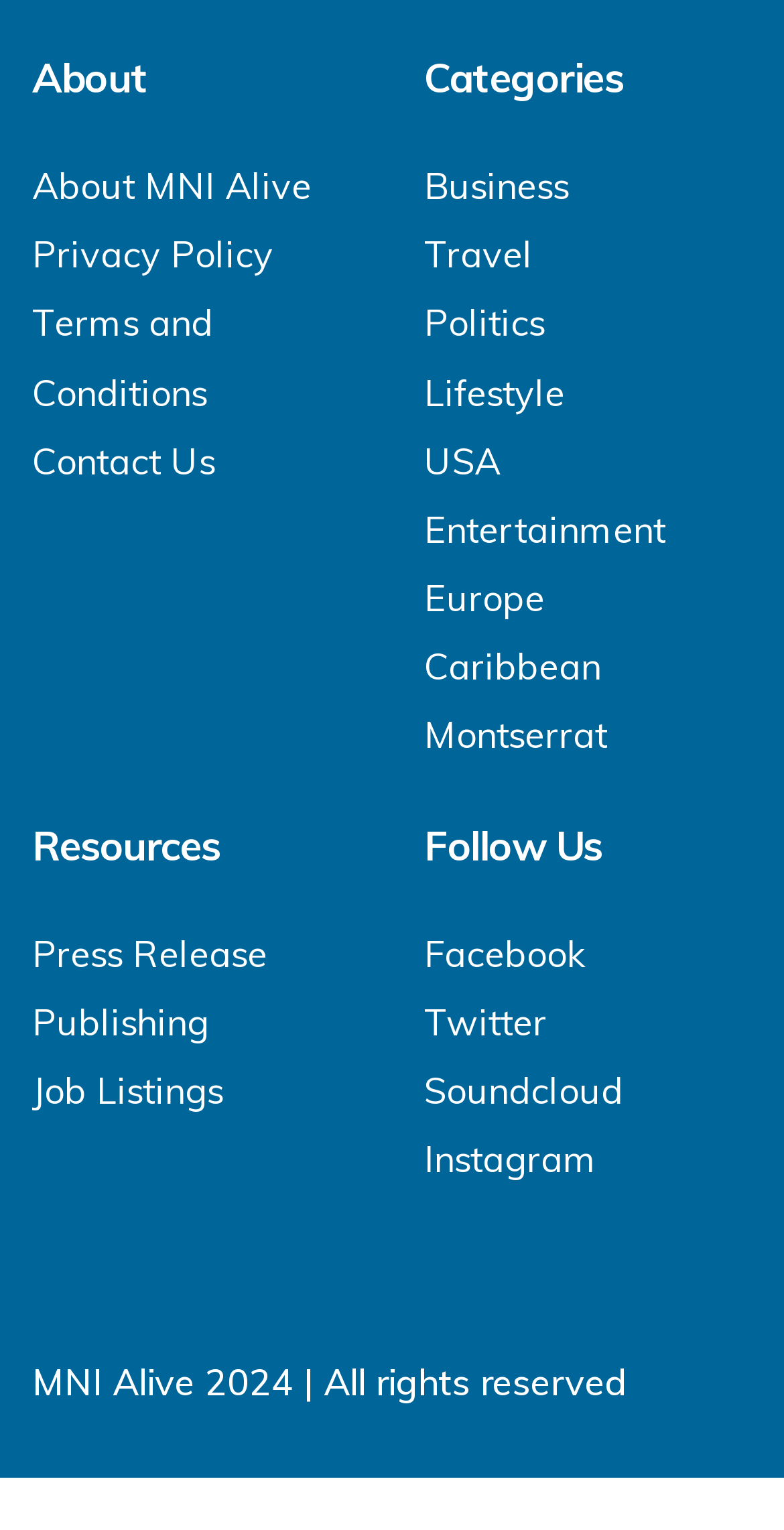Locate the bounding box coordinates of the element to click to perform the following action: 'follow MNI Alive on Facebook'. The coordinates should be given as four float values between 0 and 1, in the form of [left, top, right, bottom].

[0.541, 0.608, 0.749, 0.638]